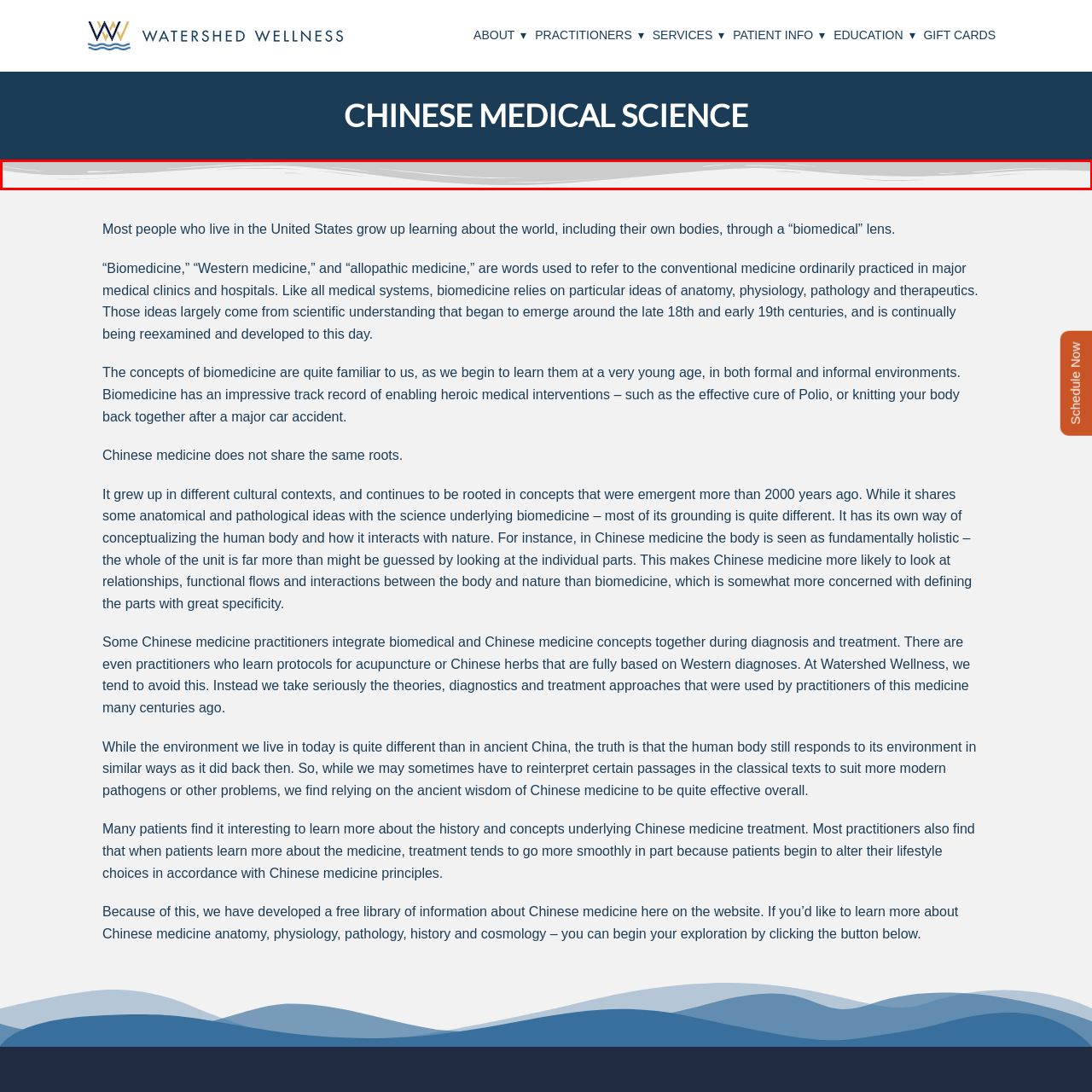Examine the image within the red boundary and respond with a single word or phrase to the question:
What is the purpose of the image?

Visual focal point